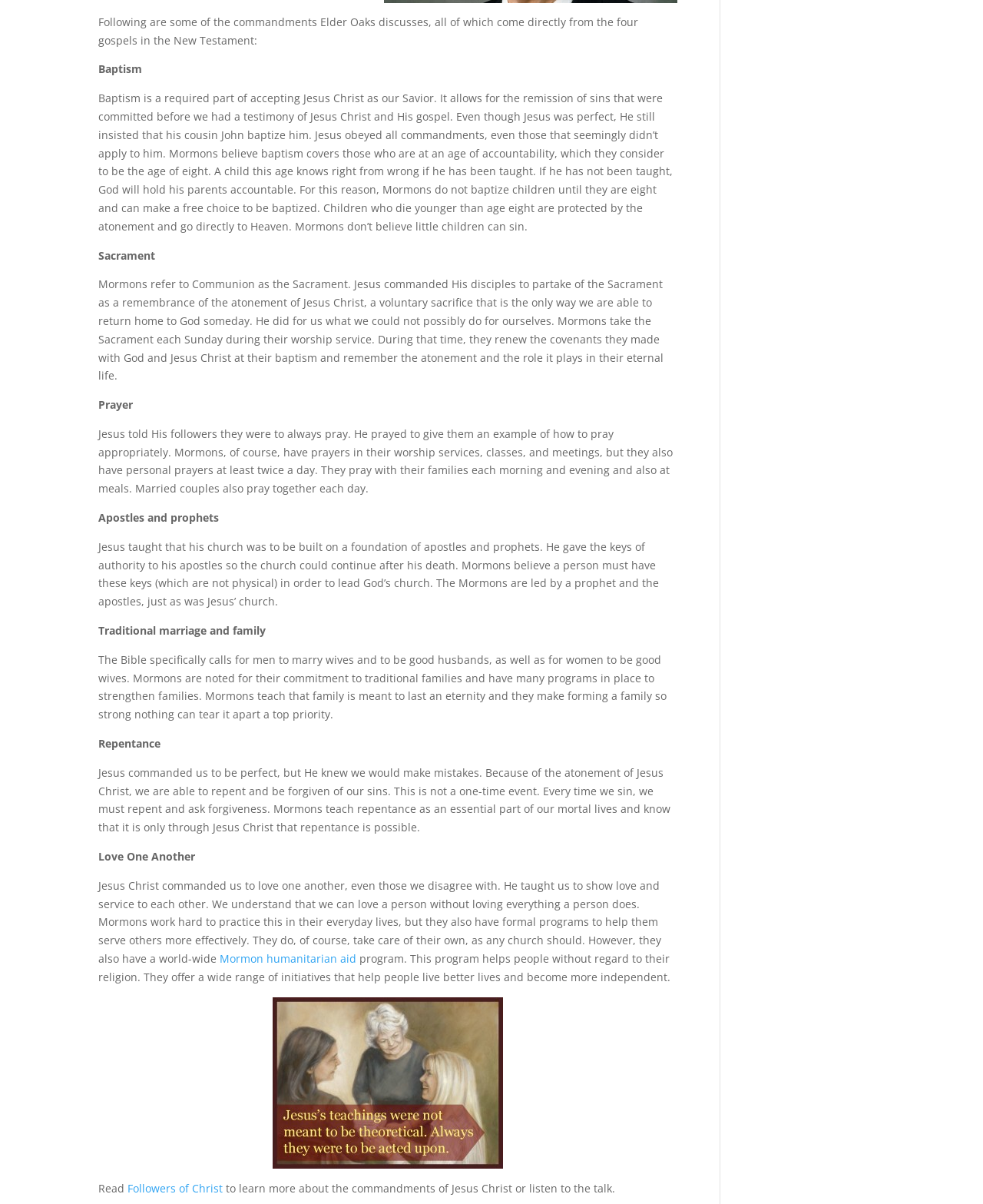Find the bounding box coordinates for the UI element that matches this description: "alt="acted-upon"".

[0.1, 0.828, 0.689, 0.97]